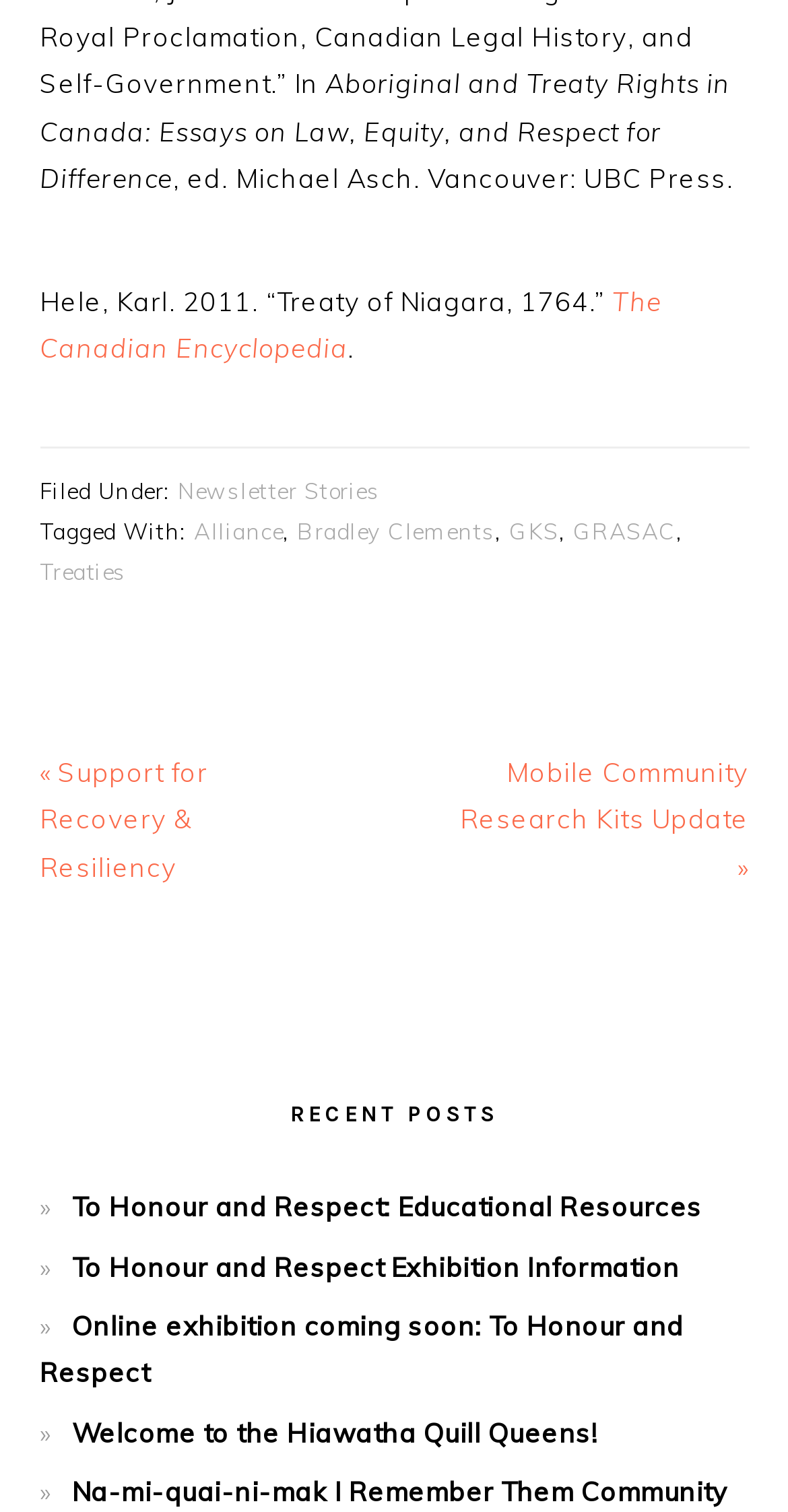Please specify the bounding box coordinates of the area that should be clicked to accomplish the following instruction: "Visit the online exhibition To Honour and Respect". The coordinates should consist of four float numbers between 0 and 1, i.e., [left, top, right, bottom].

[0.05, 0.866, 0.868, 0.919]